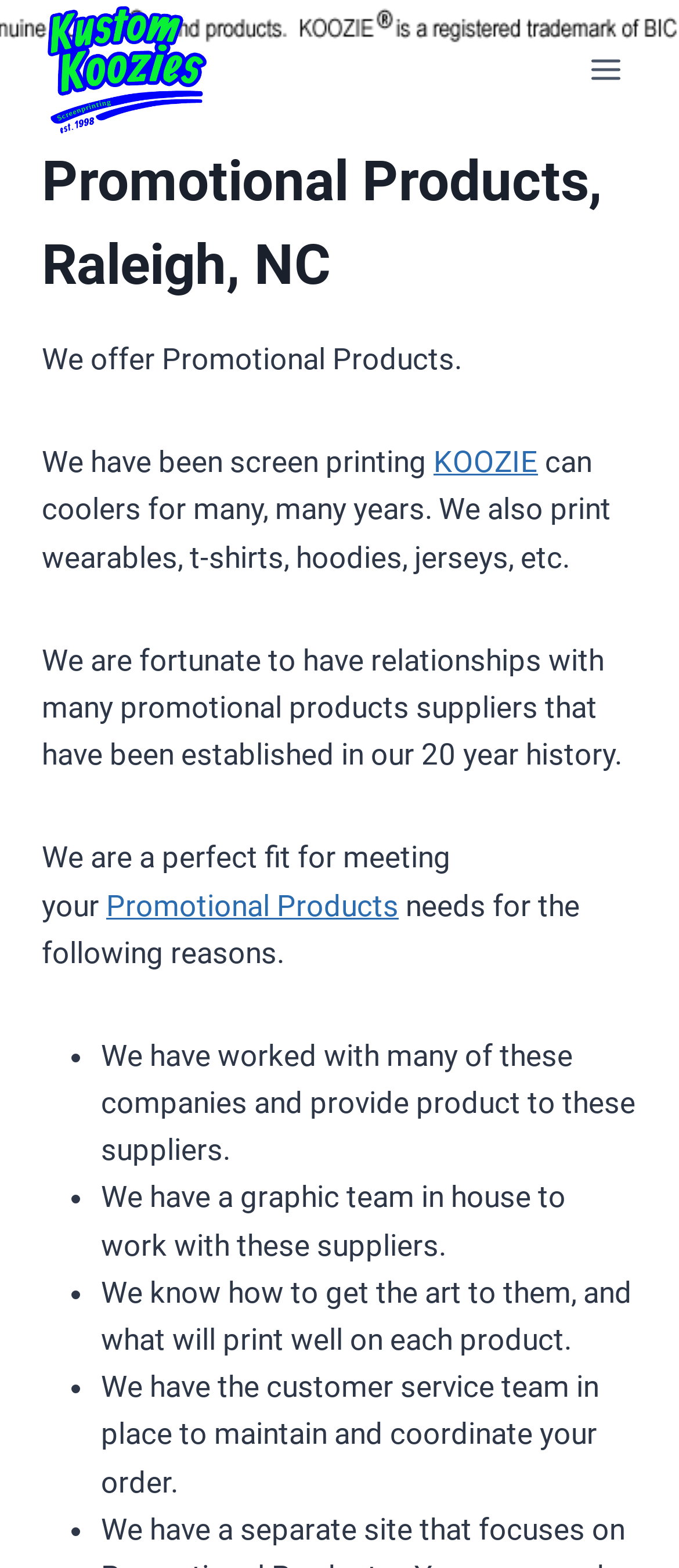What type of products does the company offer? Analyze the screenshot and reply with just one word or a short phrase.

Promotional Products